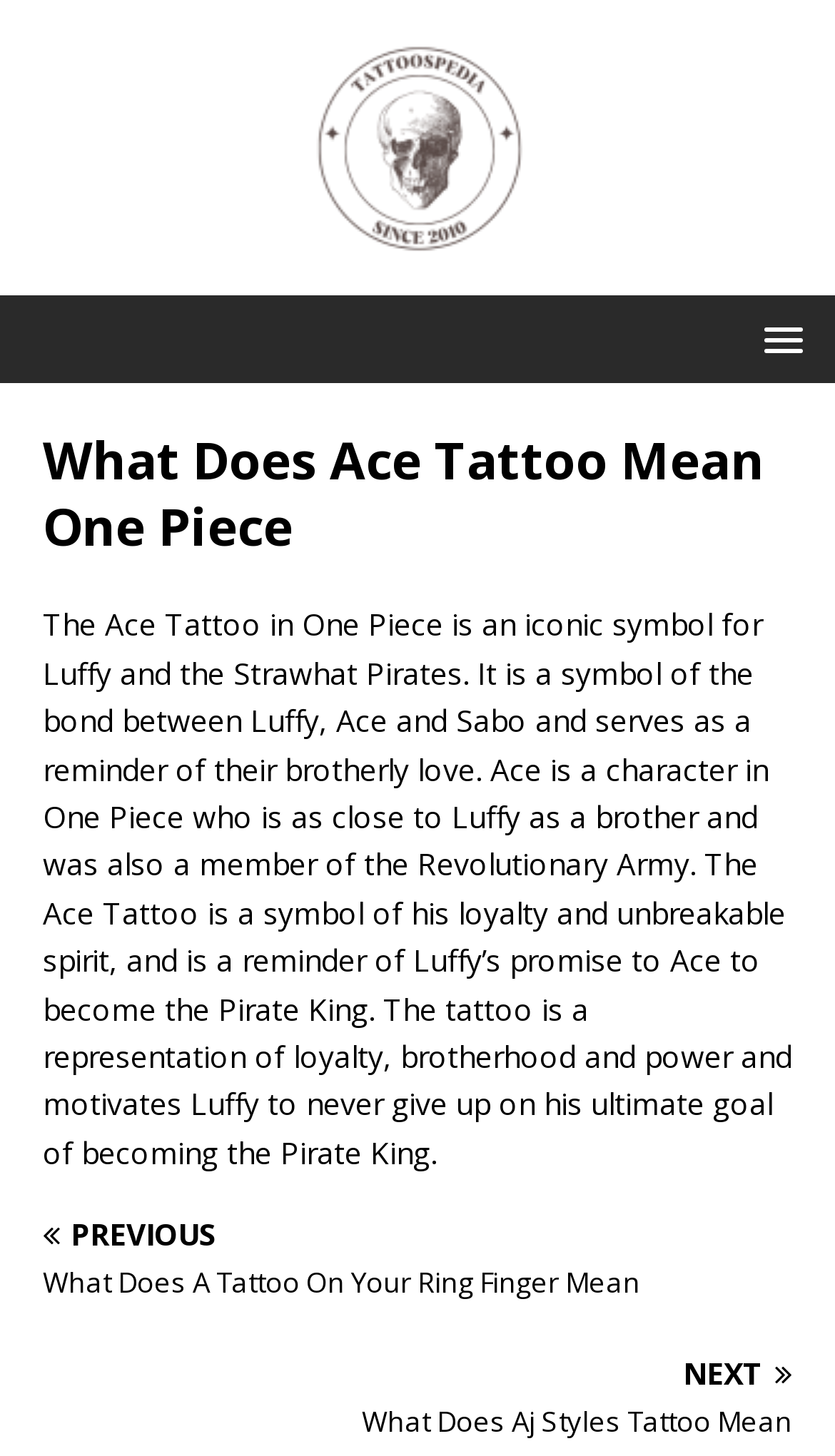Please provide a comprehensive answer to the question below using the information from the image: What is the previous article about?

The previous article, accessible through the link on the webpage, is about the meaning of a tattoo on the ring finger, as indicated by the link text 'PREVIOUS What Does A Tattoo On Your Ring Finger Mean'.